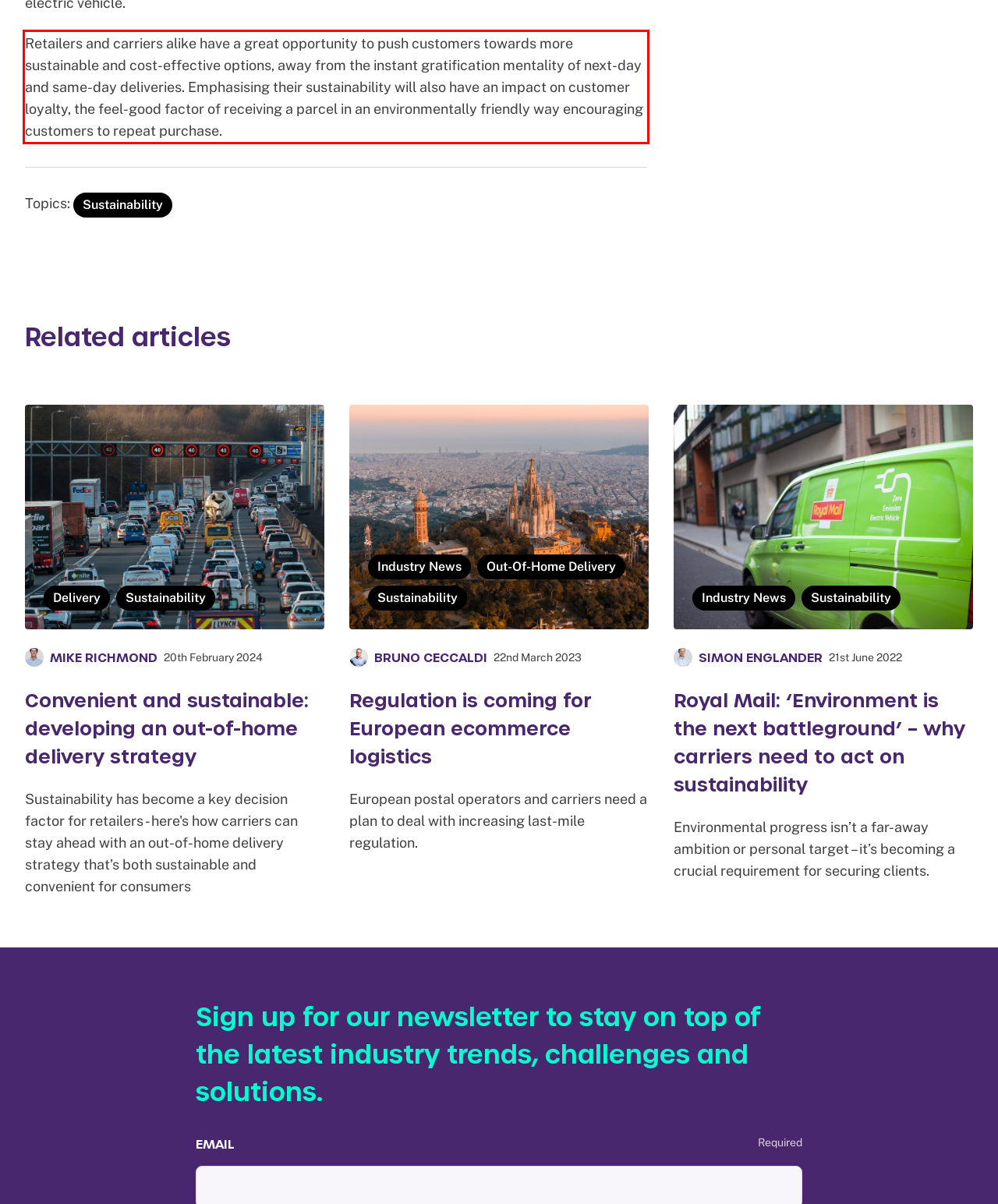You are presented with a webpage screenshot featuring a red bounding box. Perform OCR on the text inside the red bounding box and extract the content.

Retailers and carriers alike have a great opportunity to push customers towards more sustainable and cost-effective options, away from the instant gratification mentality of next-day and same-day deliveries. Emphasising their sustainability will also have an impact on customer loyalty, the feel-good factor of receiving a parcel in an environmentally friendly way encouraging customers to repeat purchase.